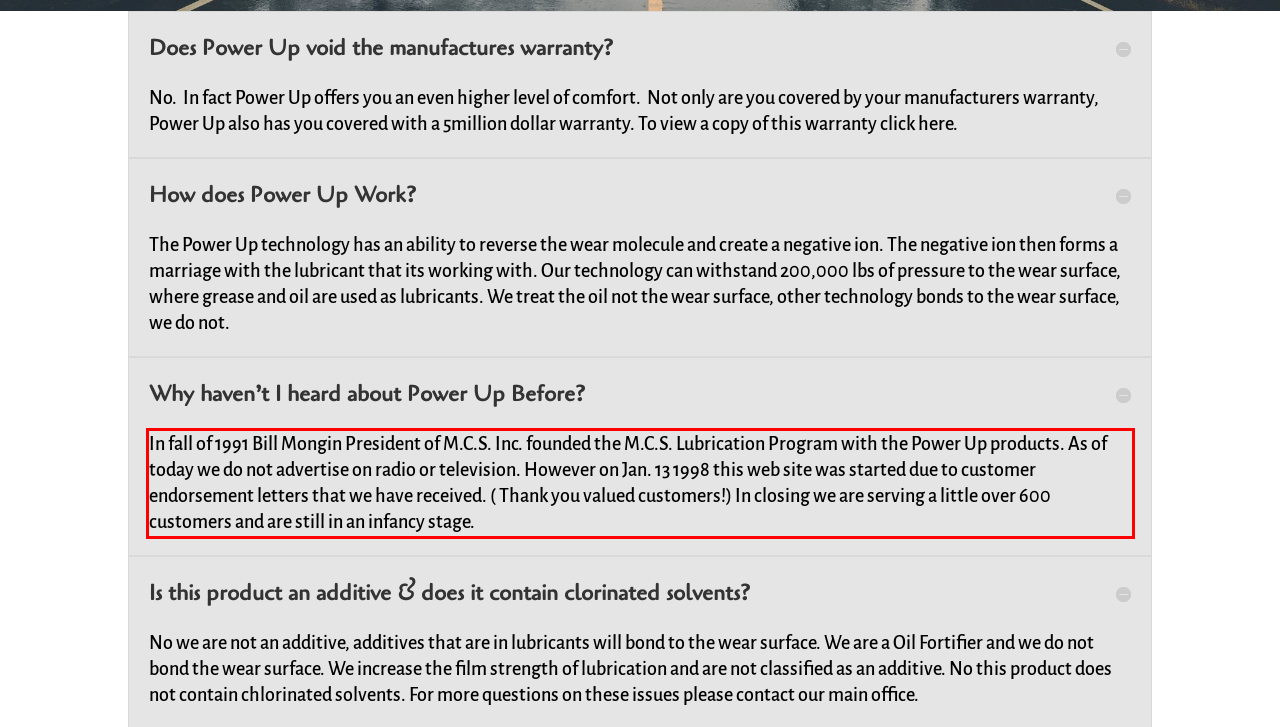Please perform OCR on the text content within the red bounding box that is highlighted in the provided webpage screenshot.

In fall of 1991 Bill Mongin President of M.C.S. Inc. founded the M.C.S. Lubrication Program with the Power Up products. As of today we do not advertise on radio or television. However on Jan. 13 1998 this web site was started due to customer endorsement letters that we have received. ( Thank you valued customers!) In closing we are serving a little over 600 customers and are still in an infancy stage.